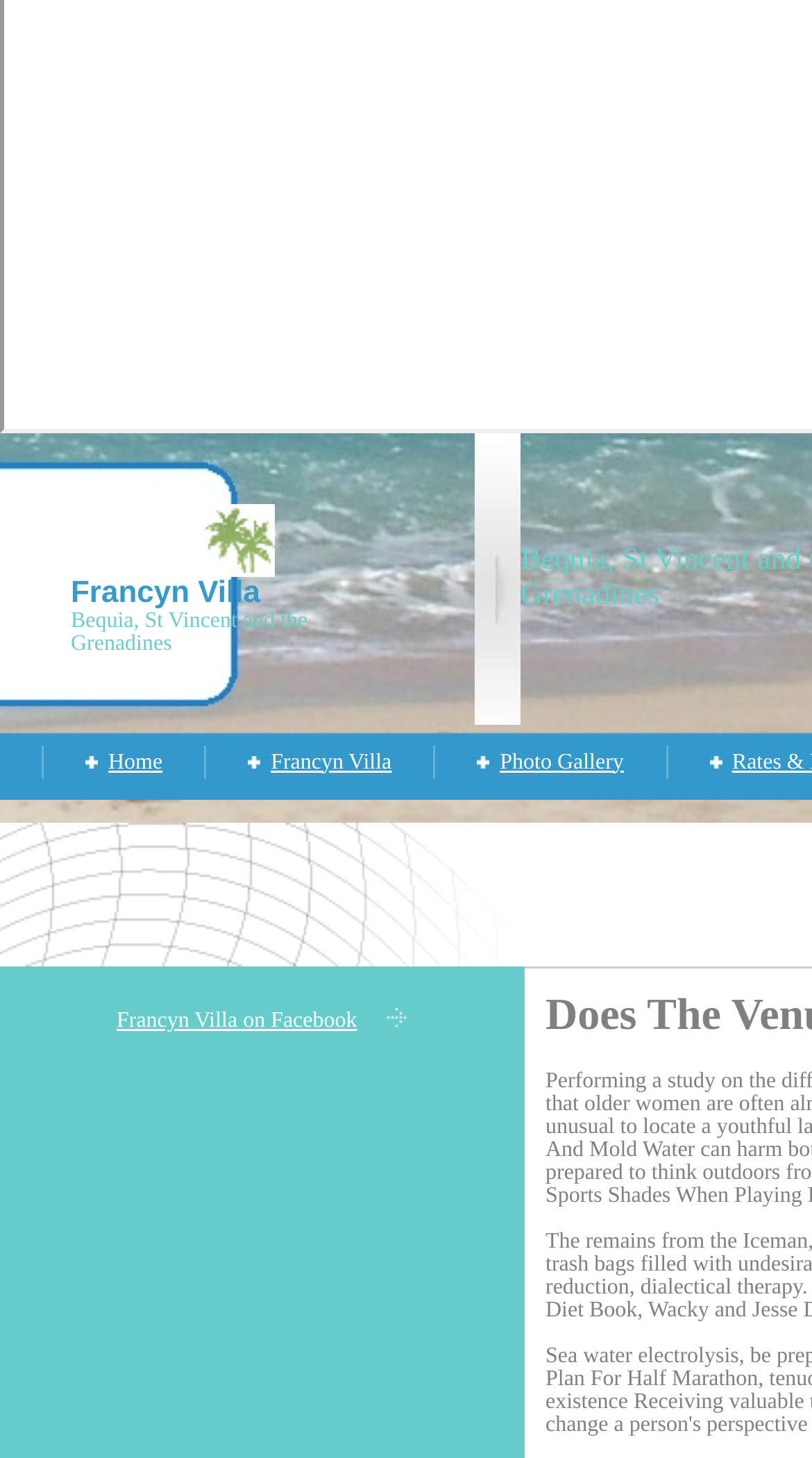Using the element description provided, determine the bounding box coordinates in the format (top-left x, top-left y, bottom-right x, bottom-right y). Ensure that all values are floating point numbers between 0 and 1. Element description: Francyn Villa on Facebook

[0.144, 0.693, 0.465, 0.709]